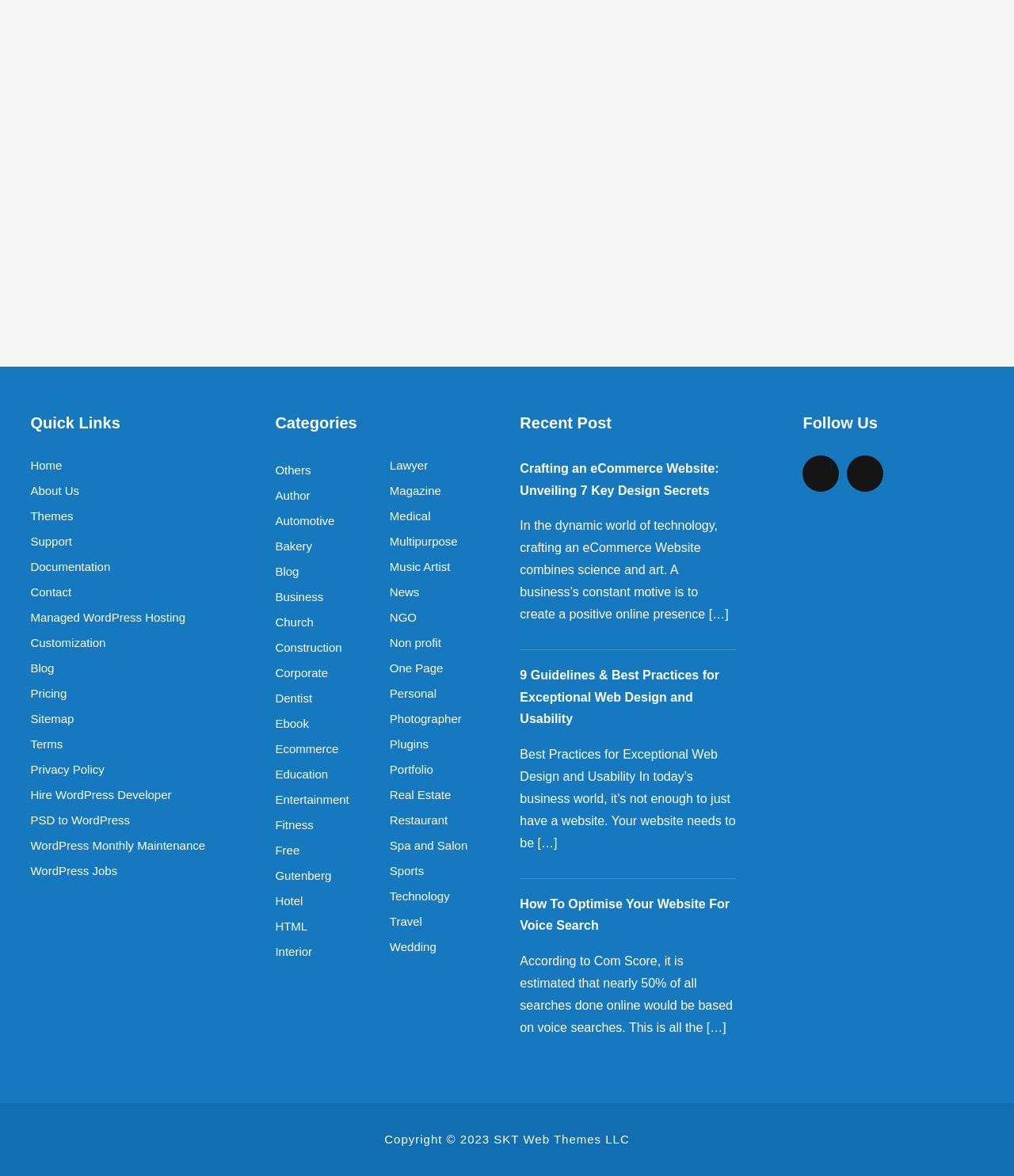Find the bounding box coordinates of the element to click in order to complete the given instruction: "Click on the 'Home' link."

None